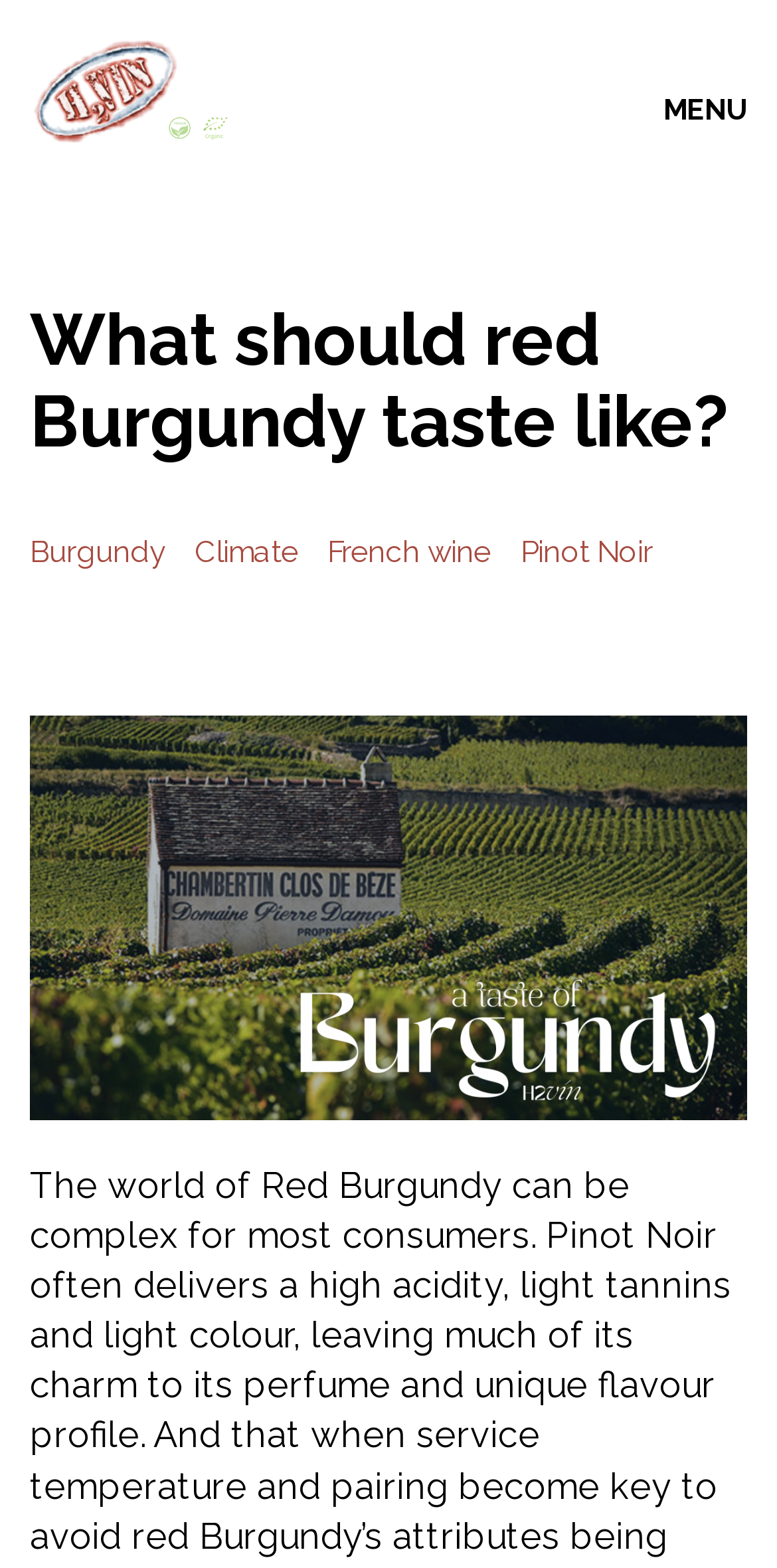Please find and report the primary heading text from the webpage.

What should red Burgundy taste like?